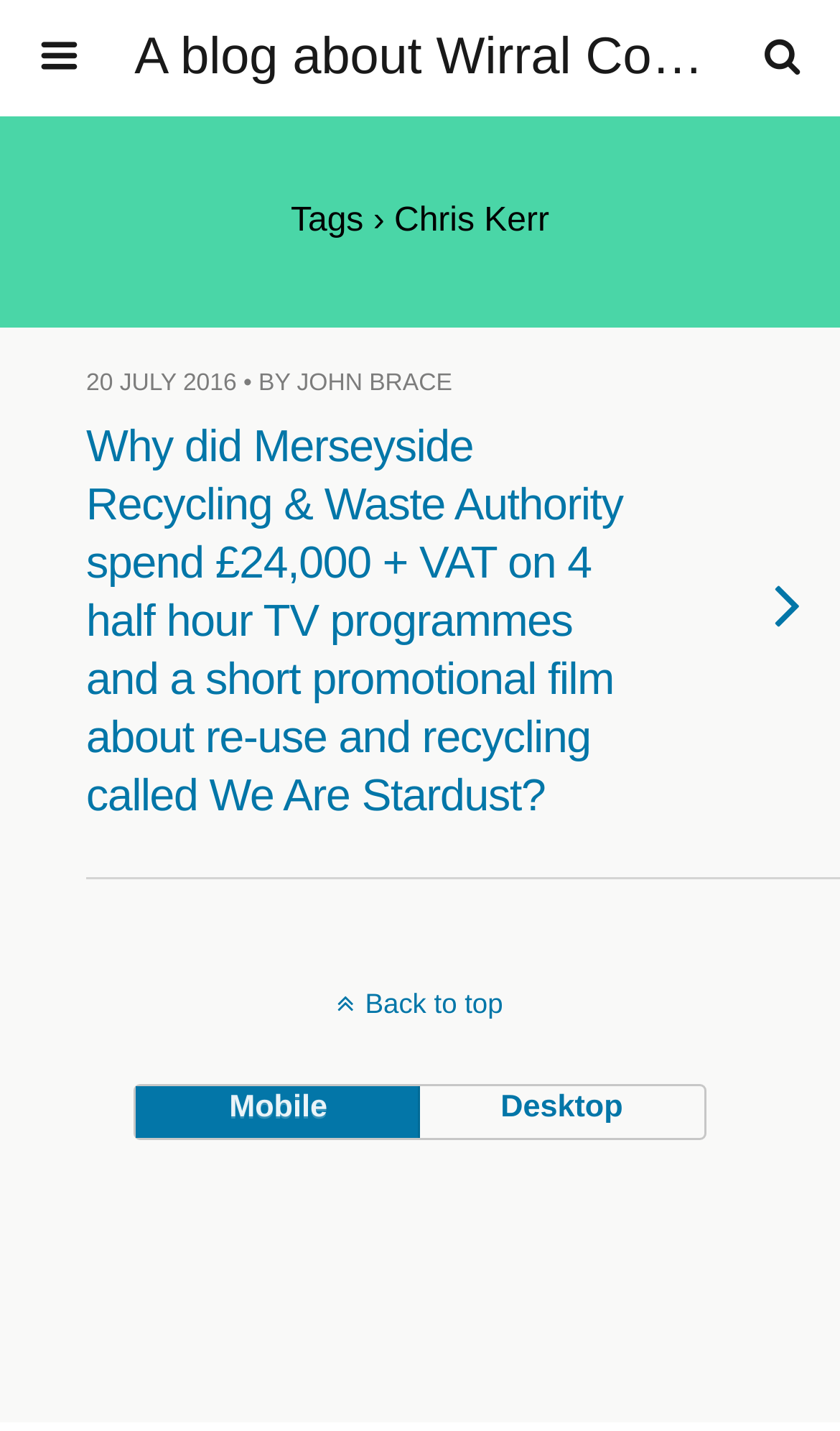Describe all significant elements and features of the webpage.

The webpage is a blog about Wirral Council, its councillors, and officers, written by Chris Kerr. At the top, there is a link with the same title as the blog, taking up most of the width. Below it, there is a search bar with a text box and a search button, allowing users to search the website. 

To the right of the search bar, there is a static text "Tags › Chris Kerr", indicating the category of the blog posts. 

The main content of the webpage is a blog post titled "Why did Merseyside Recycling & Waste Authority spend £24,000 + VAT on 4 half hour TV programmes and a short promotional film about re-use and recycling called We Are Stardust?", which takes up most of the page. The post has a heading with the same title, and the content is a long paragraph discussing the topic.

At the bottom of the page, there is a link "Back to top" that allows users to navigate back to the top of the page. Additionally, there are two buttons, "Mobile" and "Desktop", which seem to be related to the layout or view of the webpage.